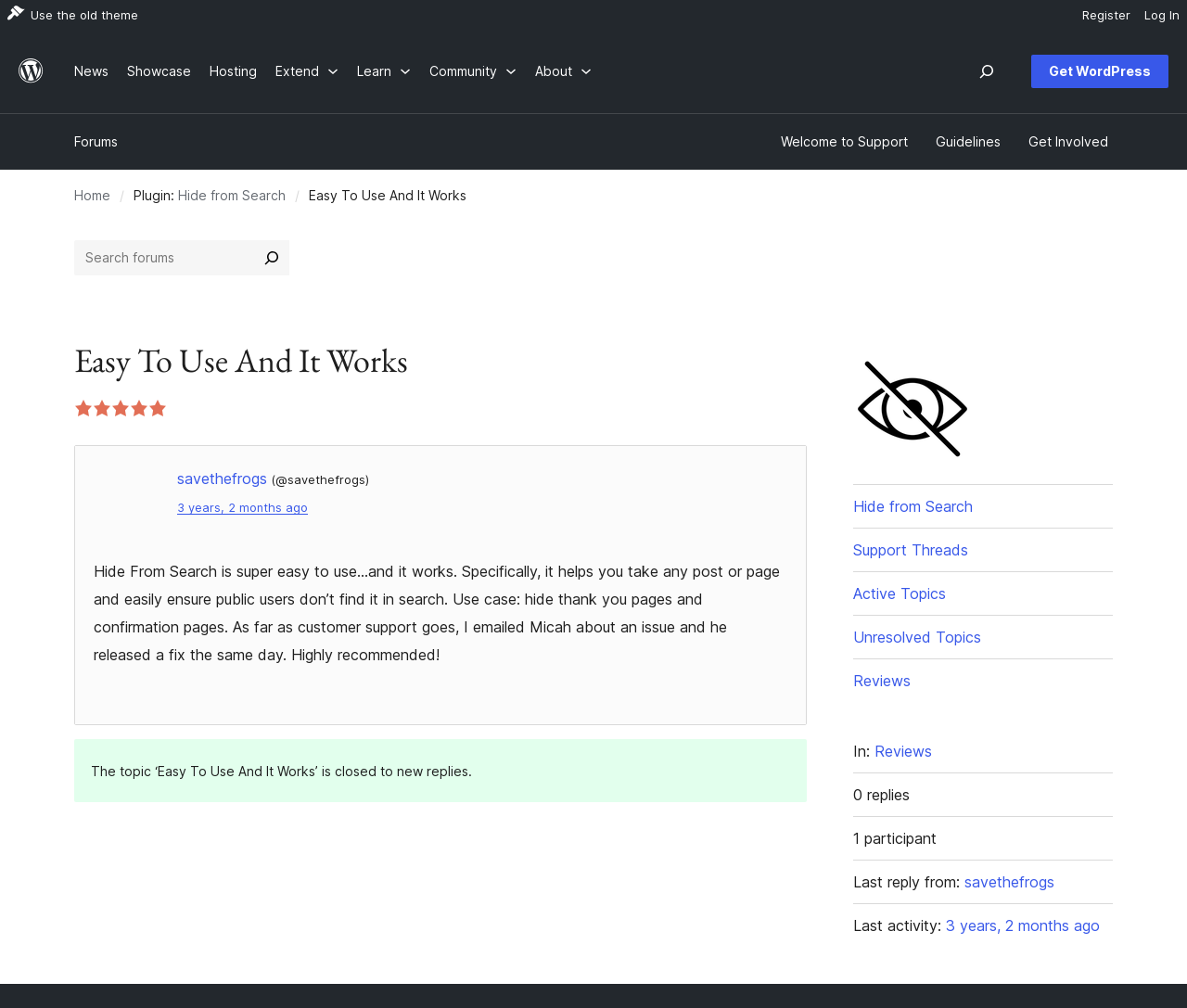Please determine and provide the text content of the webpage's heading.

Easy To Use And It Works